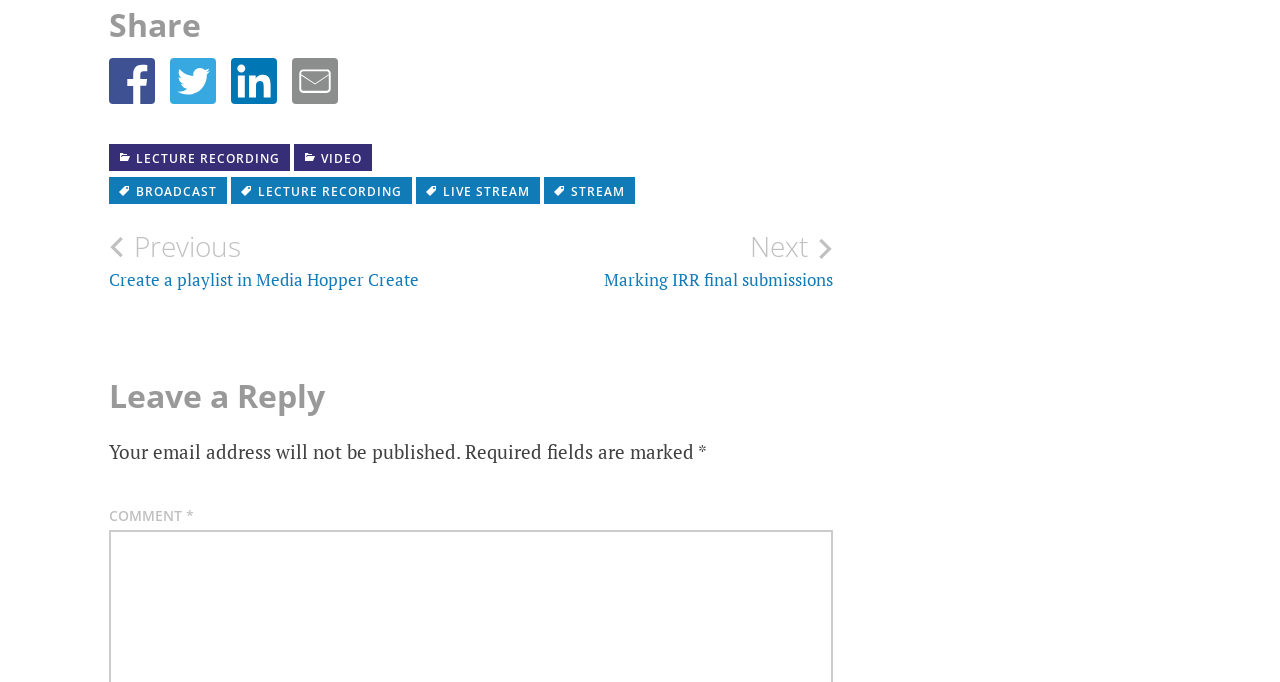Find the bounding box coordinates of the clickable area that will achieve the following instruction: "Go to previous post".

[0.085, 0.337, 0.368, 0.425]